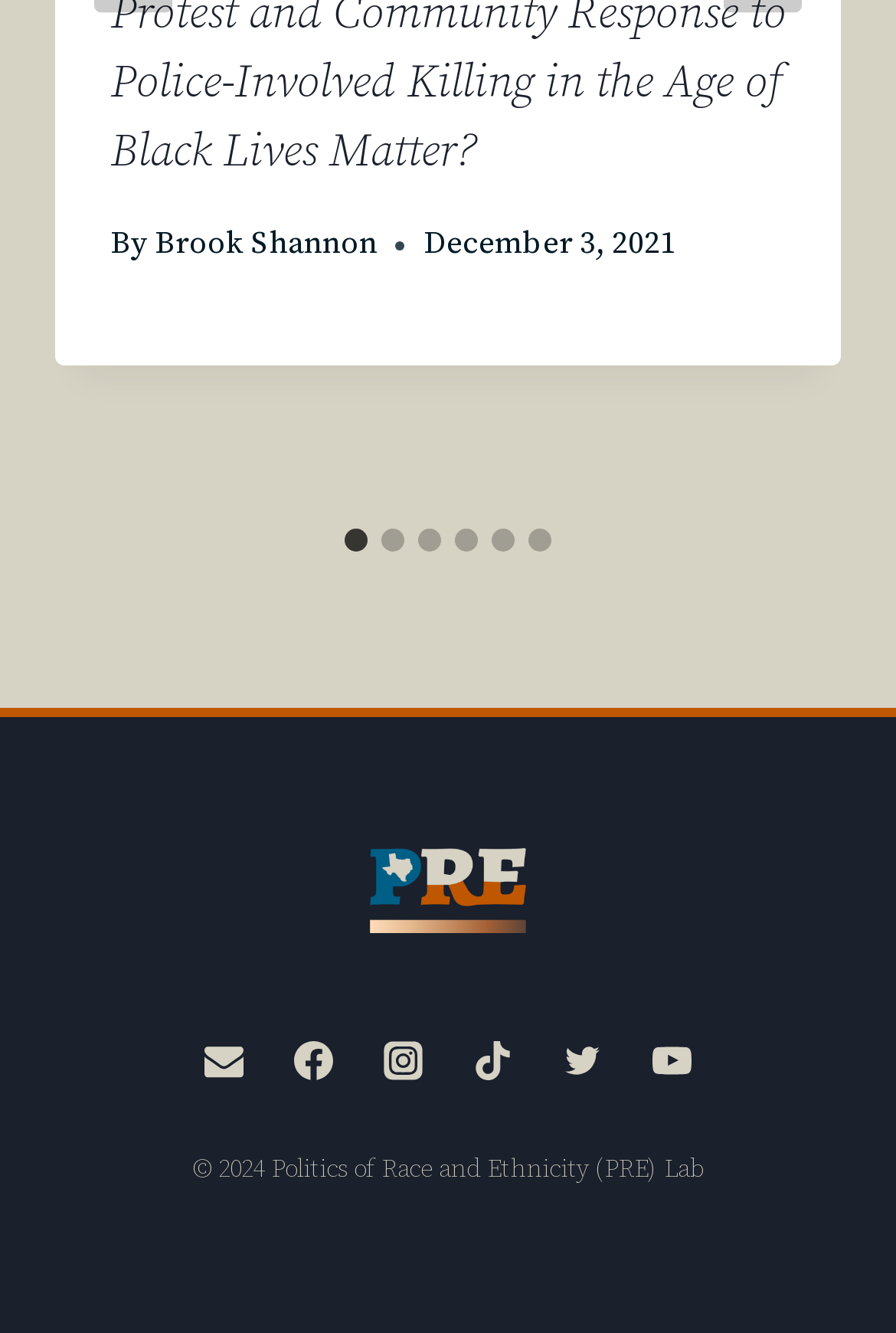Please provide the bounding box coordinates for the element that needs to be clicked to perform the instruction: "Click on the 'YouTube' link". The coordinates must consist of four float numbers between 0 and 1, formatted as [left, top, right, bottom].

[0.707, 0.767, 0.794, 0.826]